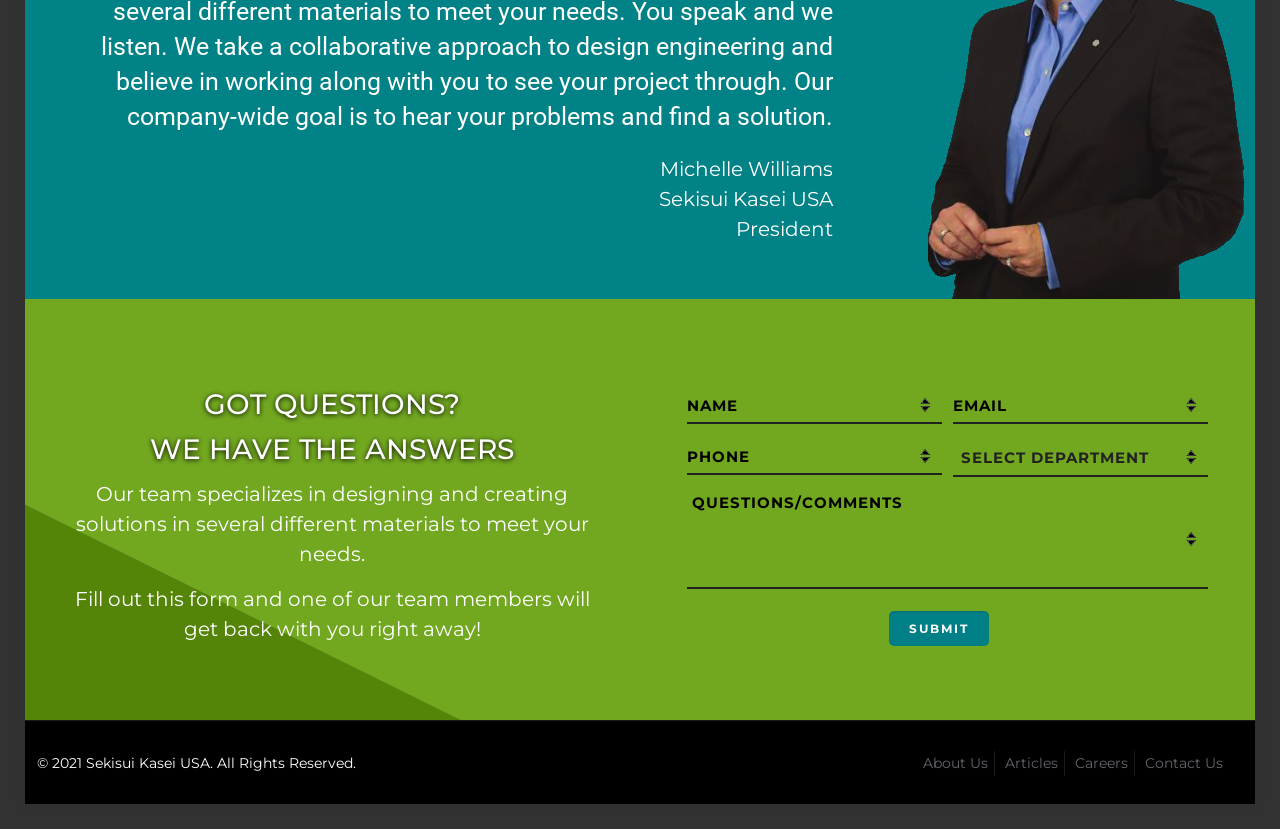Specify the bounding box coordinates of the area to click in order to execute this command: 'Go to the about us page'. The coordinates should consist of four float numbers ranging from 0 to 1, and should be formatted as [left, top, right, bottom].

[0.721, 0.909, 0.772, 0.931]